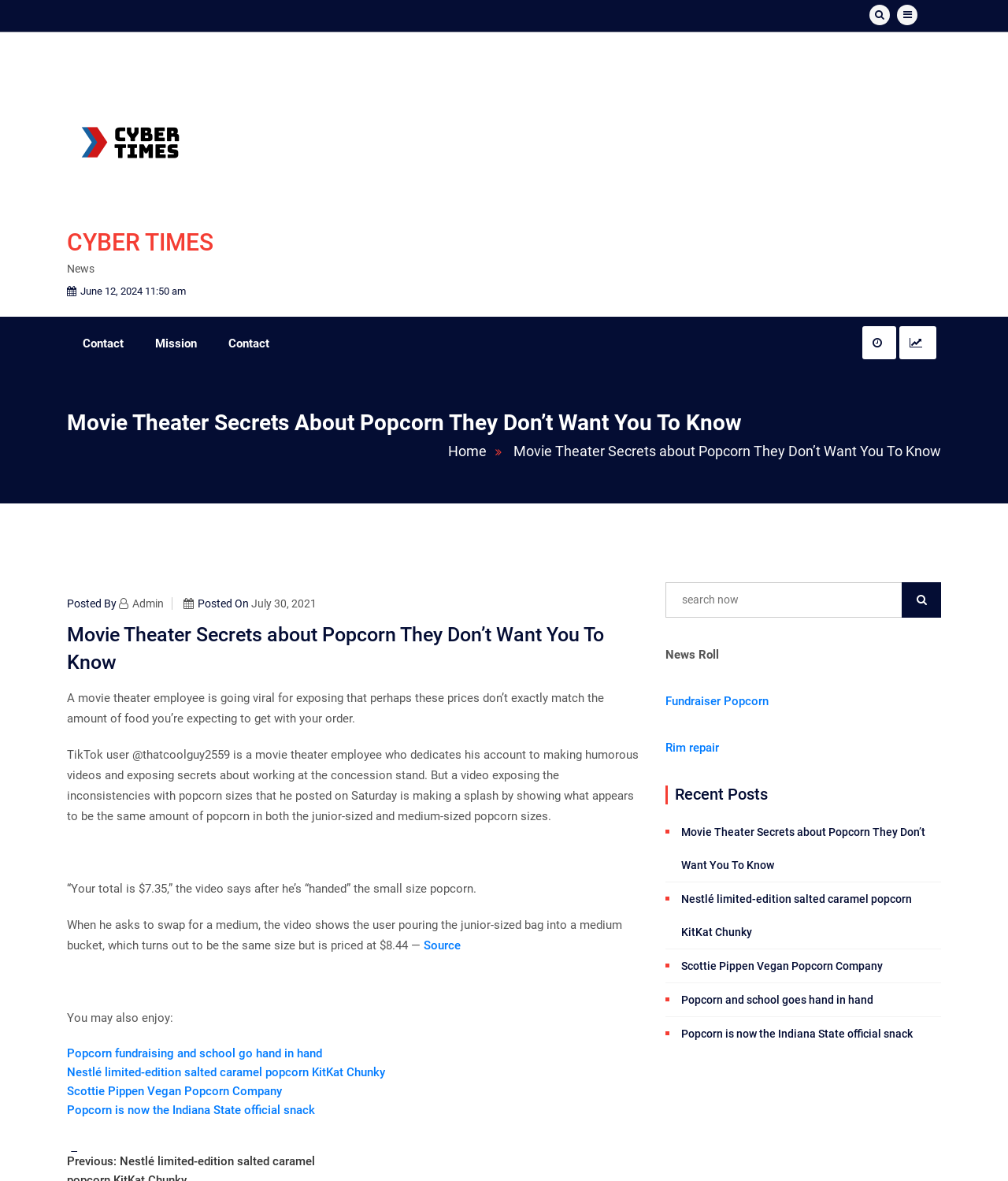What is the name of the TikTok user who exposed movie theater secrets?
Using the image as a reference, answer the question with a short word or phrase.

@thatcoolguy2559